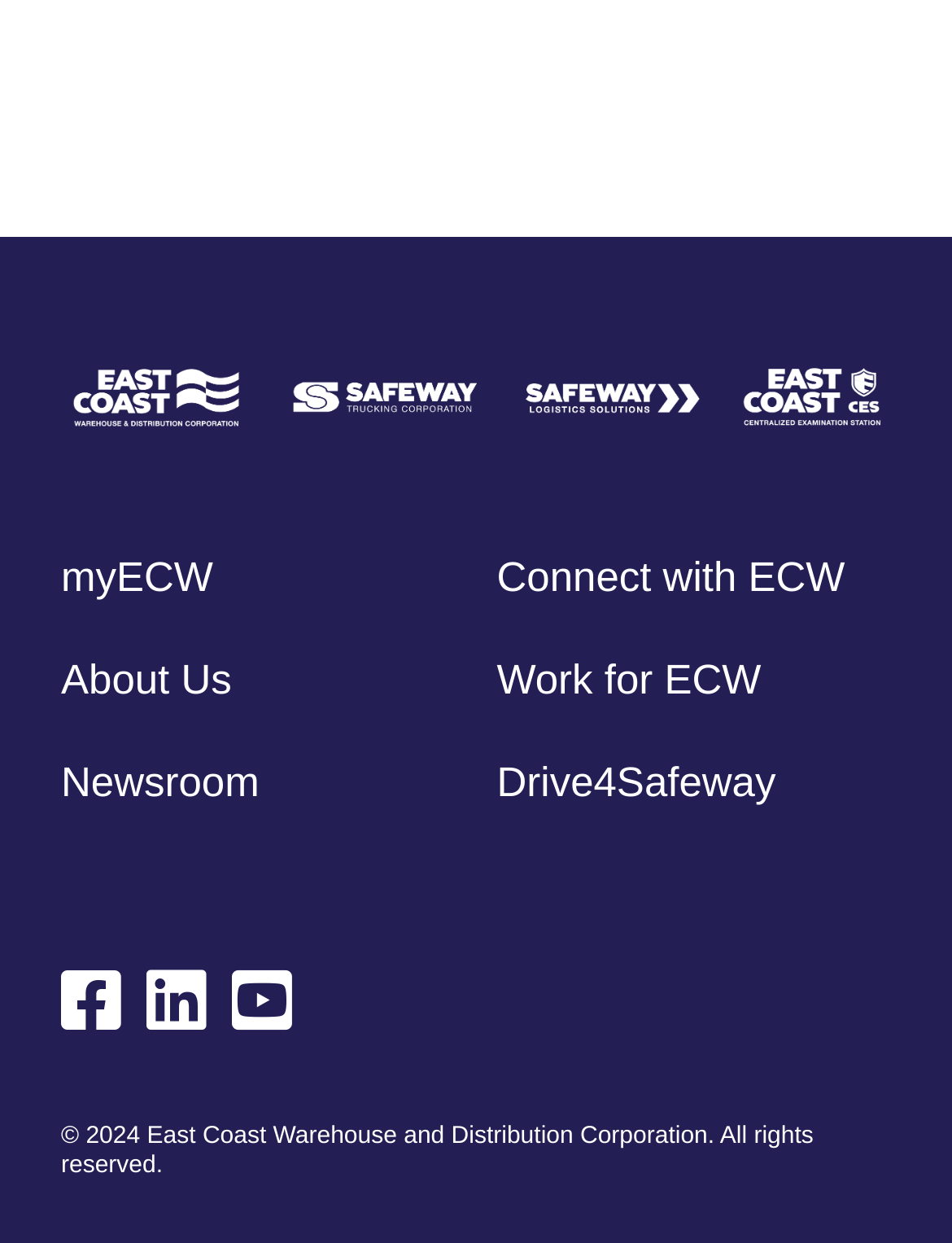Provide a short answer to the following question with just one word or phrase: What year is the copyright for?

2024